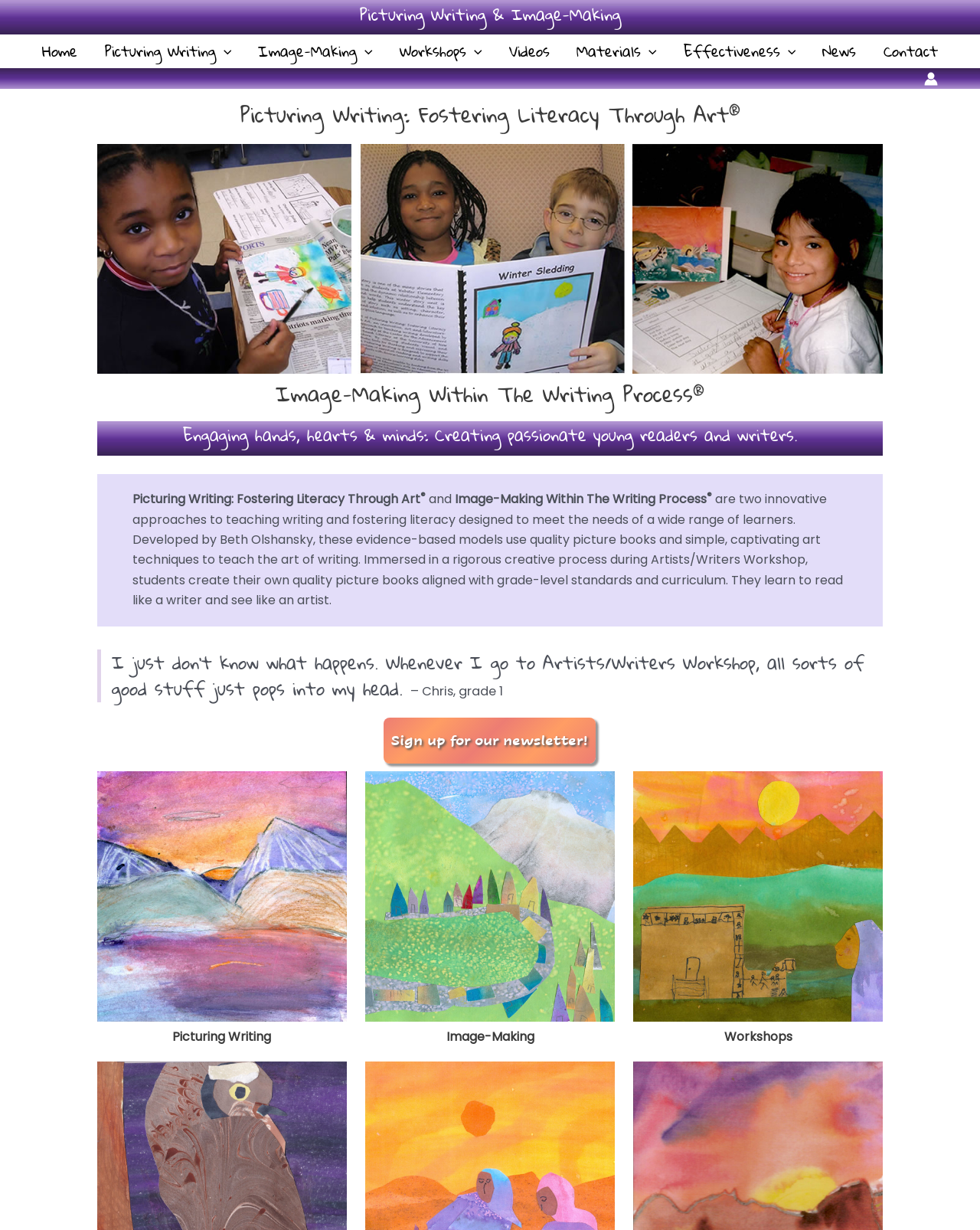Provide a single word or phrase answer to the question: 
What is the name of the menu toggle link after 'Home'?

Picturing Writing Menu Toggle